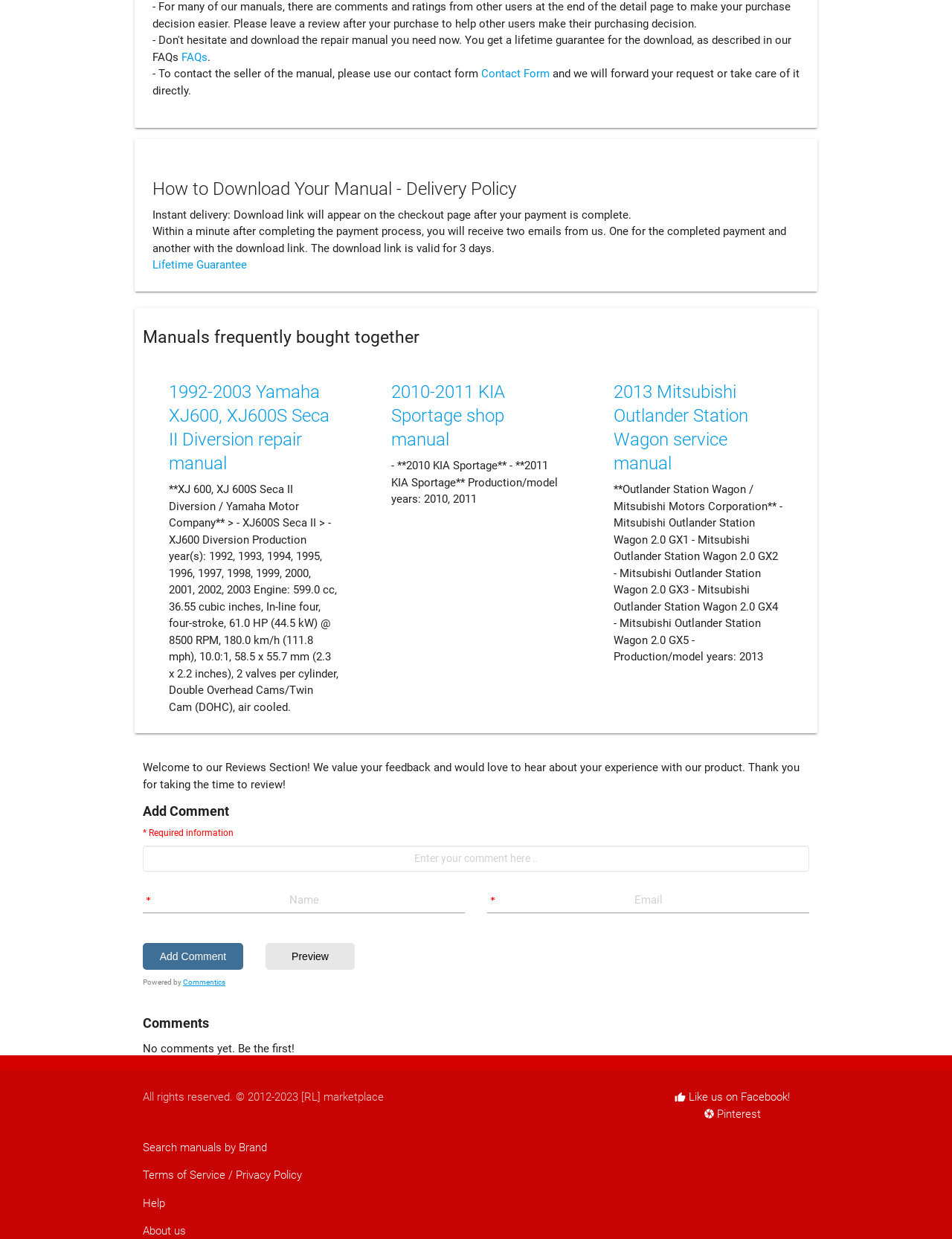Locate the bounding box coordinates of the element to click to perform the following action: 'Search manuals by Brand'. The coordinates should be given as four float values between 0 and 1, in the form of [left, top, right, bottom].

[0.15, 0.92, 0.28, 0.931]